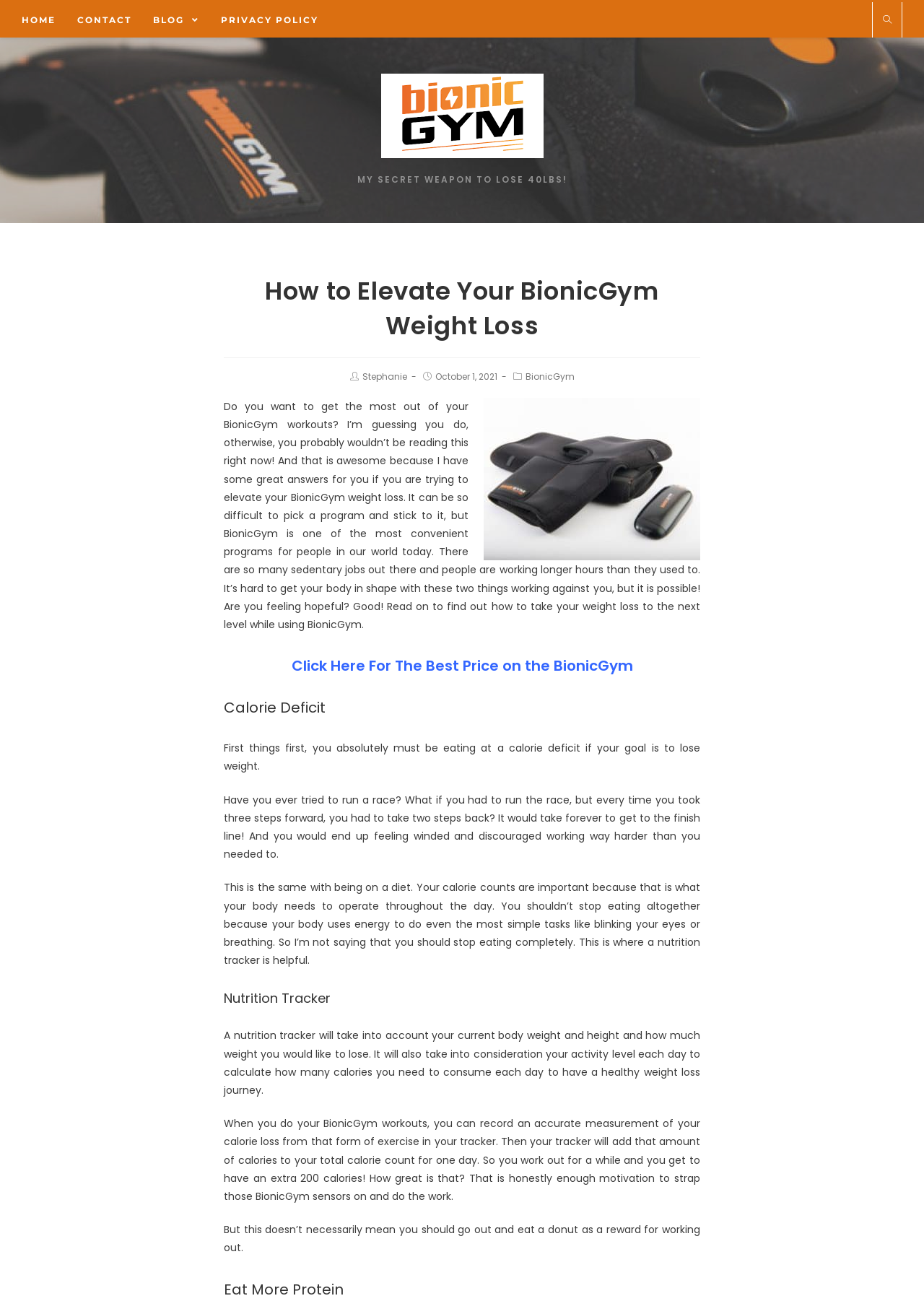Specify the bounding box coordinates of the element's area that should be clicked to execute the given instruction: "Click Click Here For The Best Price on the BionicGym". The coordinates should be four float numbers between 0 and 1, i.e., [left, top, right, bottom].

[0.315, 0.499, 0.685, 0.514]